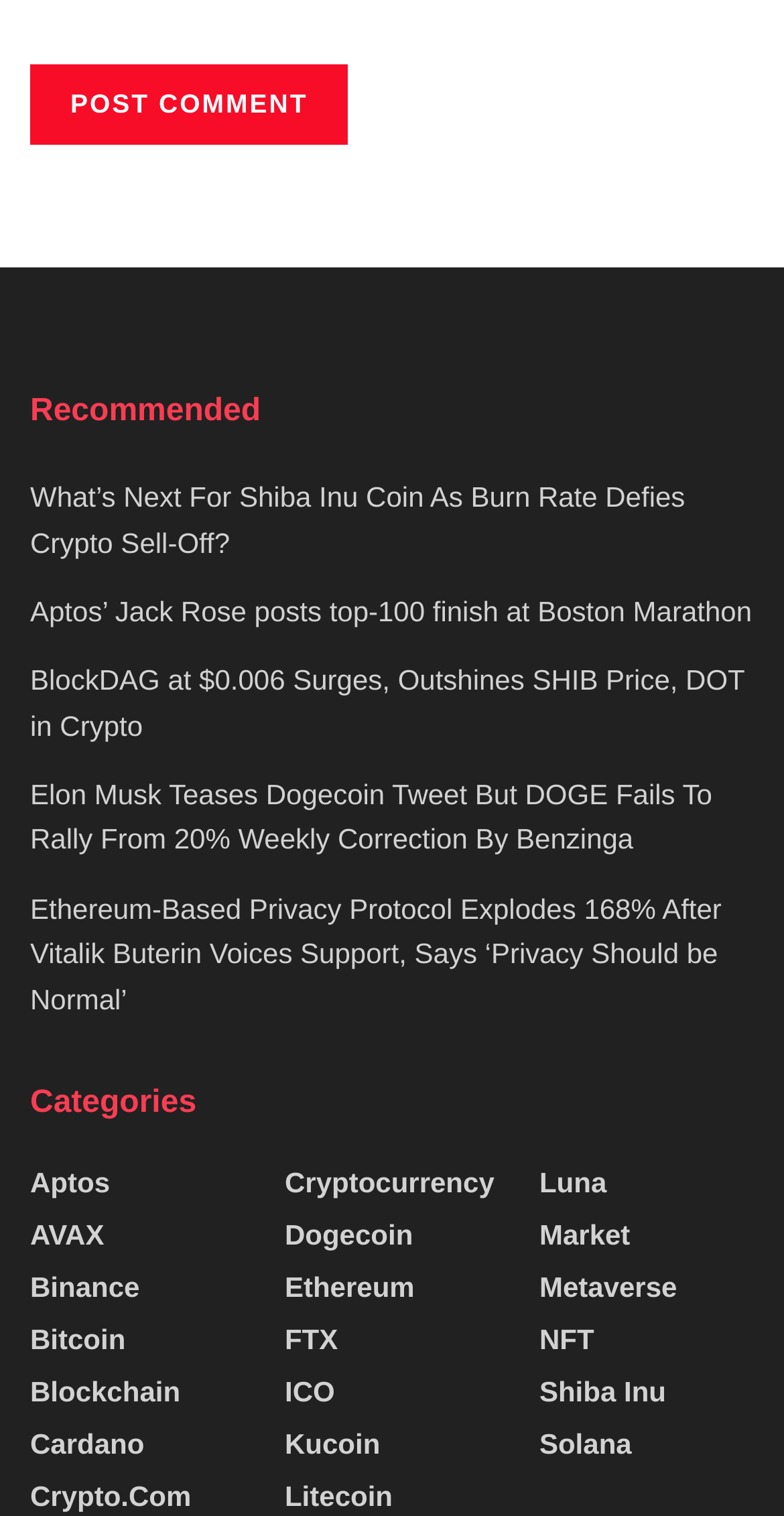Locate the bounding box coordinates of the element that needs to be clicked to carry out the instruction: "Read the article about Shiba Inu Coin". The coordinates should be given as four float numbers ranging from 0 to 1, i.e., [left, top, right, bottom].

[0.038, 0.317, 0.874, 0.368]